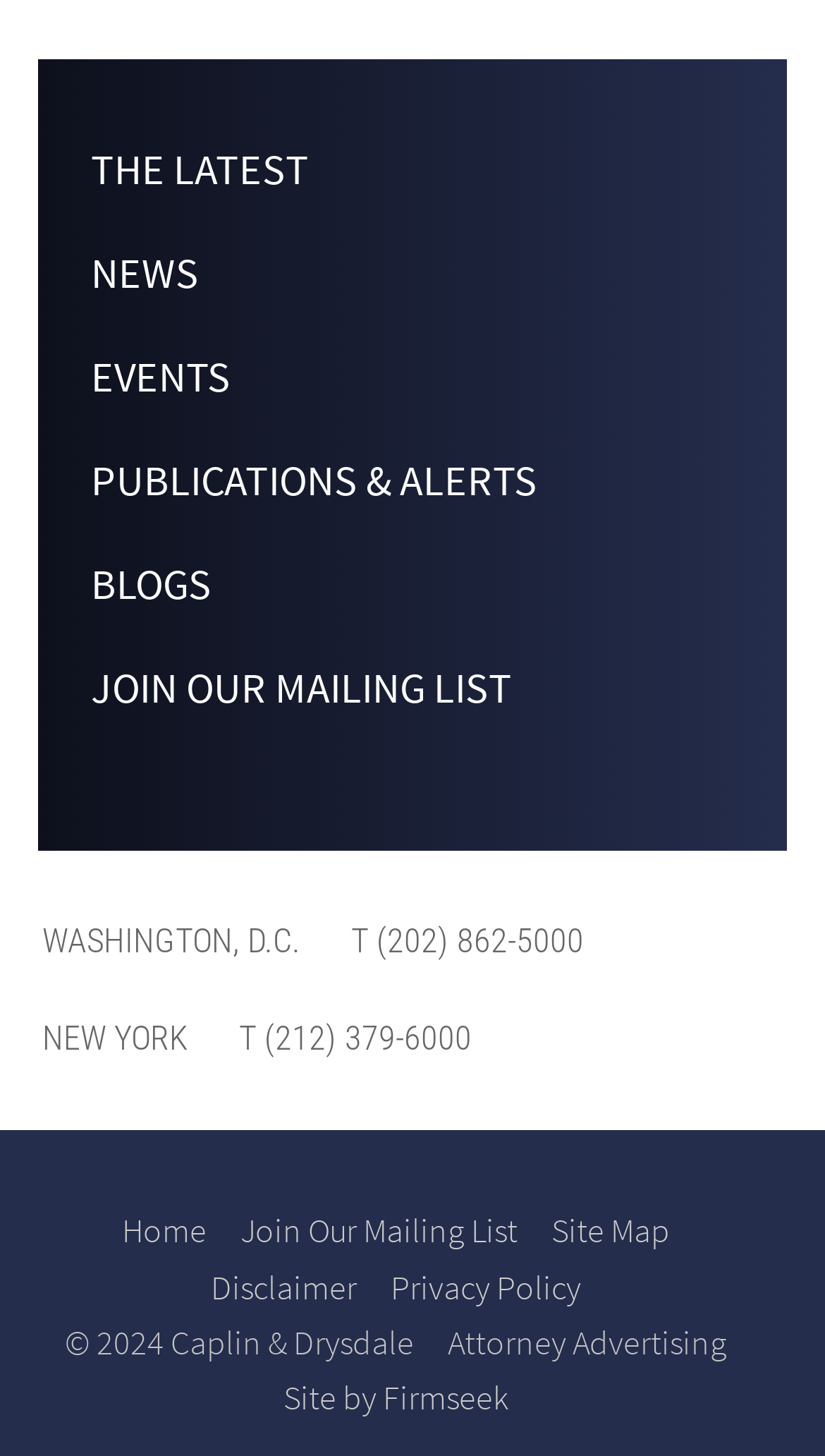Locate the bounding box coordinates for the element described below: "Site by Firmseek". The coordinates must be four float values between 0 and 1, formatted as [left, top, right, bottom].

[0.344, 0.945, 0.615, 0.974]